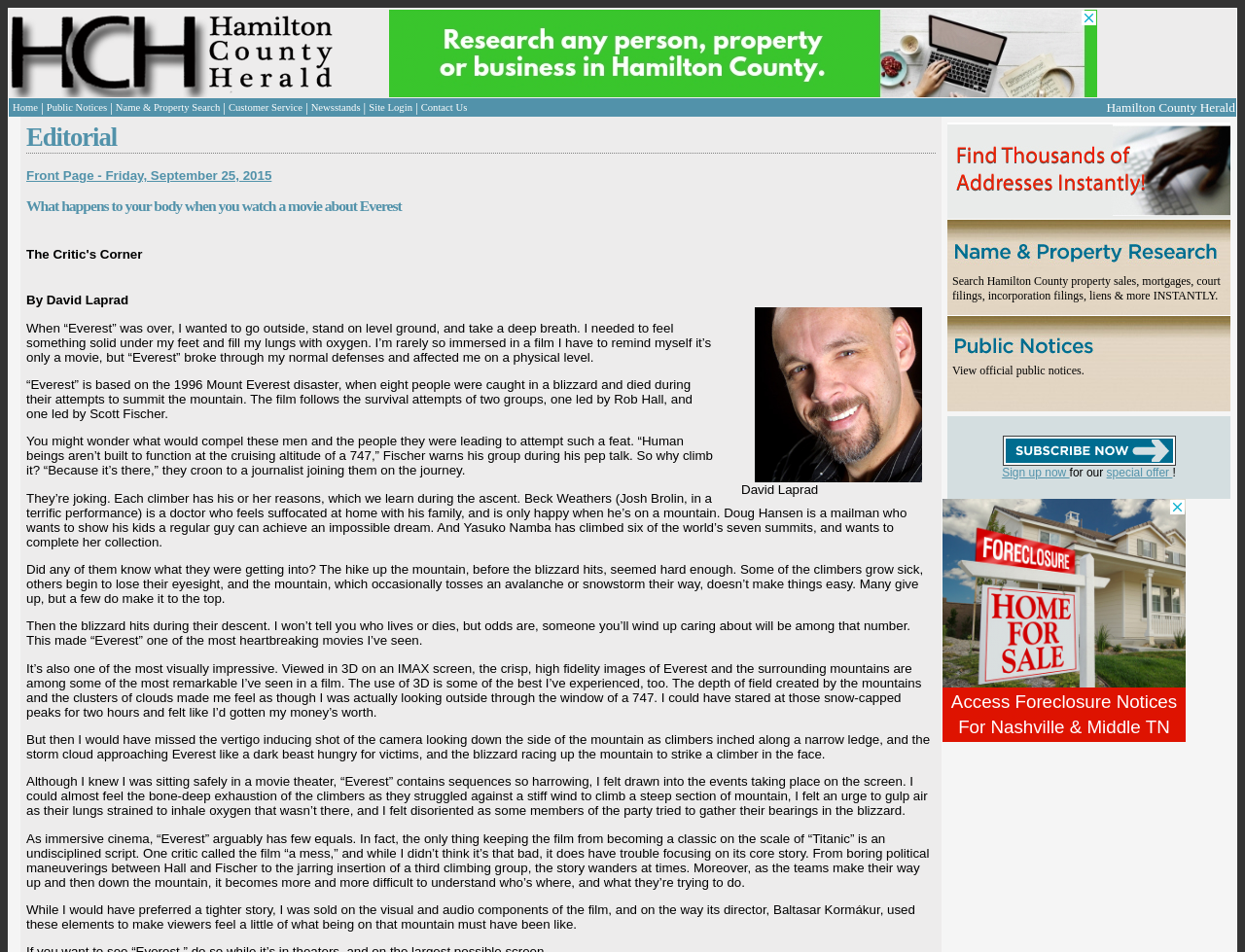What is the topic of the article?
Craft a detailed and extensive response to the question.

The topic of the article can be inferred from the headings and content of the article, which discusses the movie 'Everest' and its impact on the reviewer.